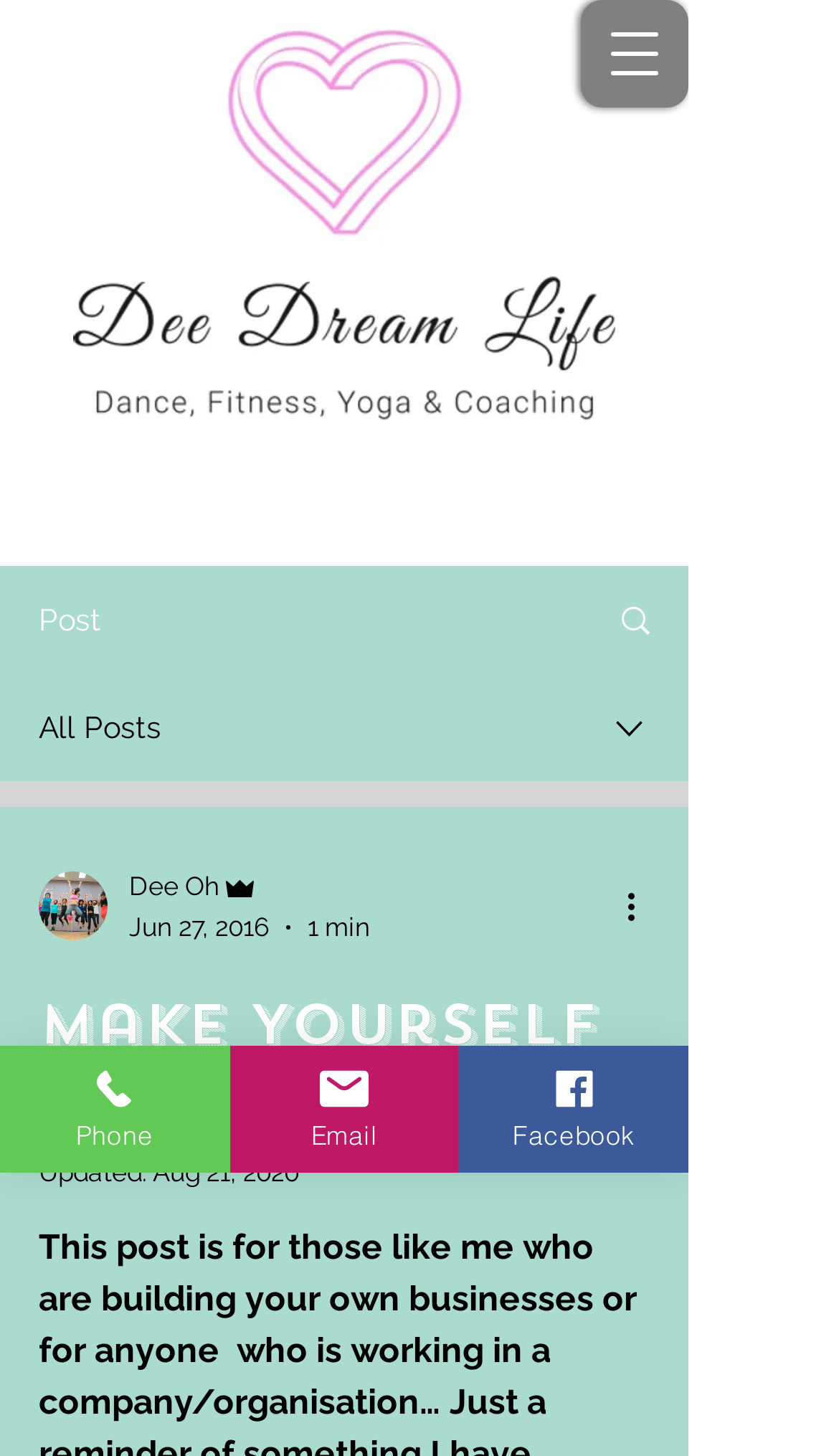Using the provided element description, identify the bounding box coordinates as (top-left x, top-left y, bottom-right x, bottom-right y). Ensure all values are between 0 and 1. Description: aria-label="More actions"

[0.738, 0.604, 0.8, 0.64]